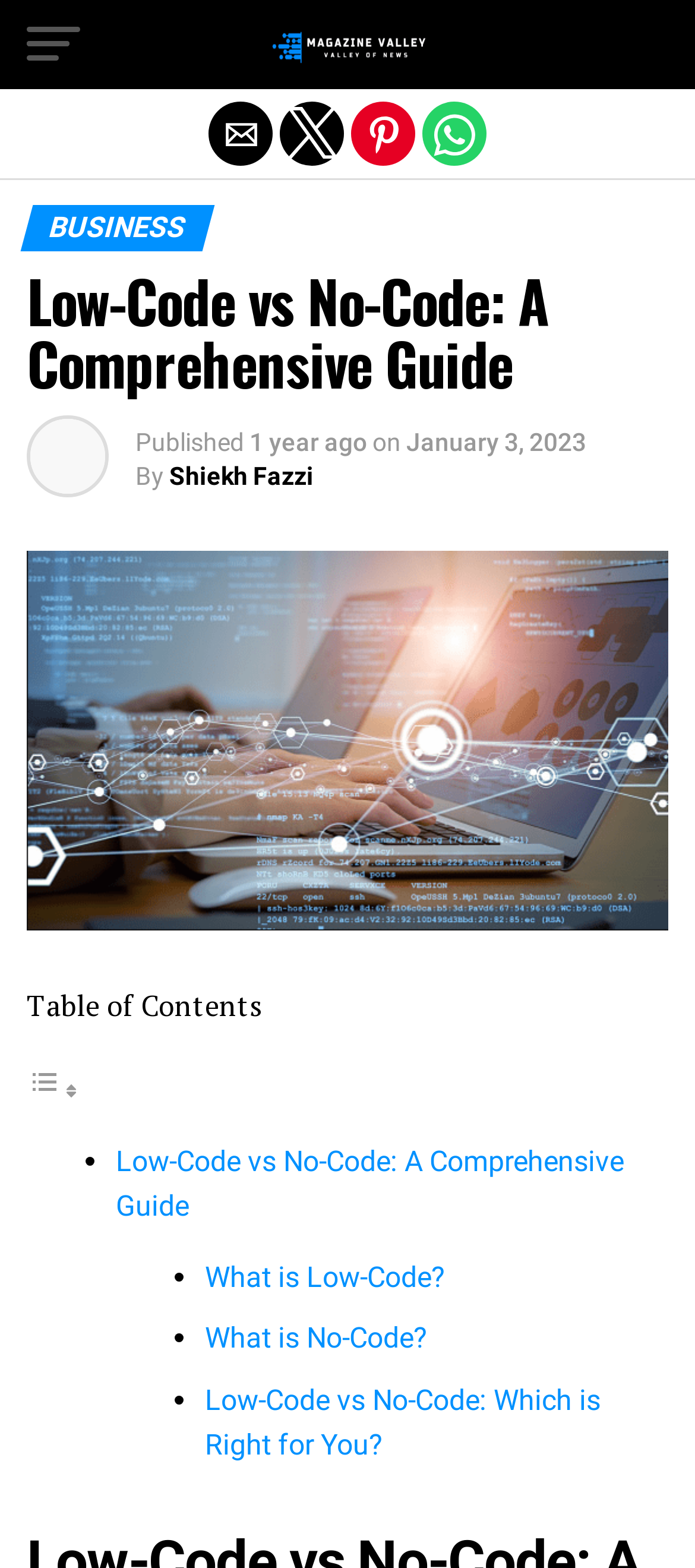Based on the image, please elaborate on the answer to the following question:
What is the name of the magazine?

The name of the magazine can be found in the top-left corner of the webpage, where it is written as 'Low-Code vs No-Code: A Comprehensive Guide - Magazine Valley'.